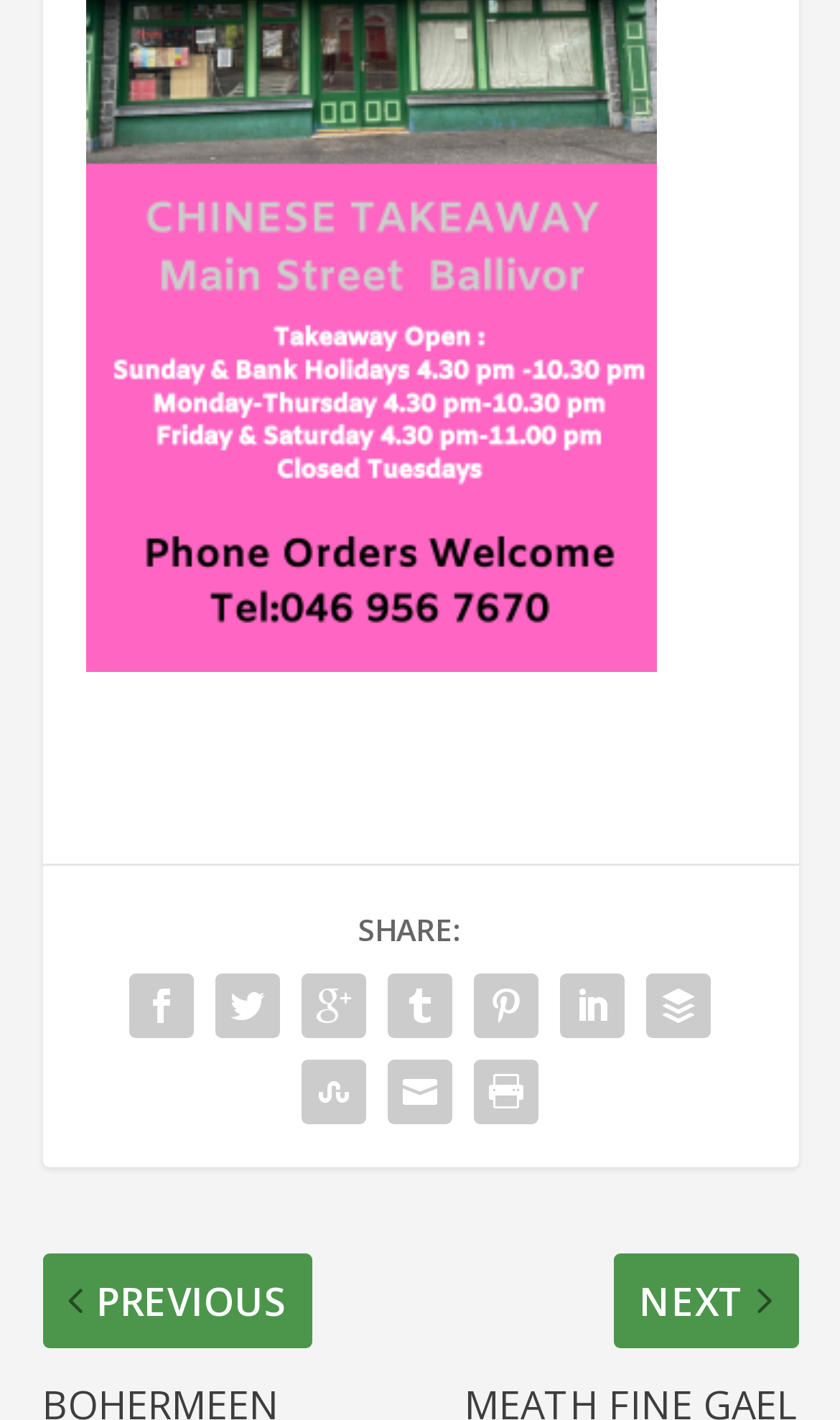What is the position of the third social media icon?
Give a single word or phrase answer based on the content of the image.

Middle-right